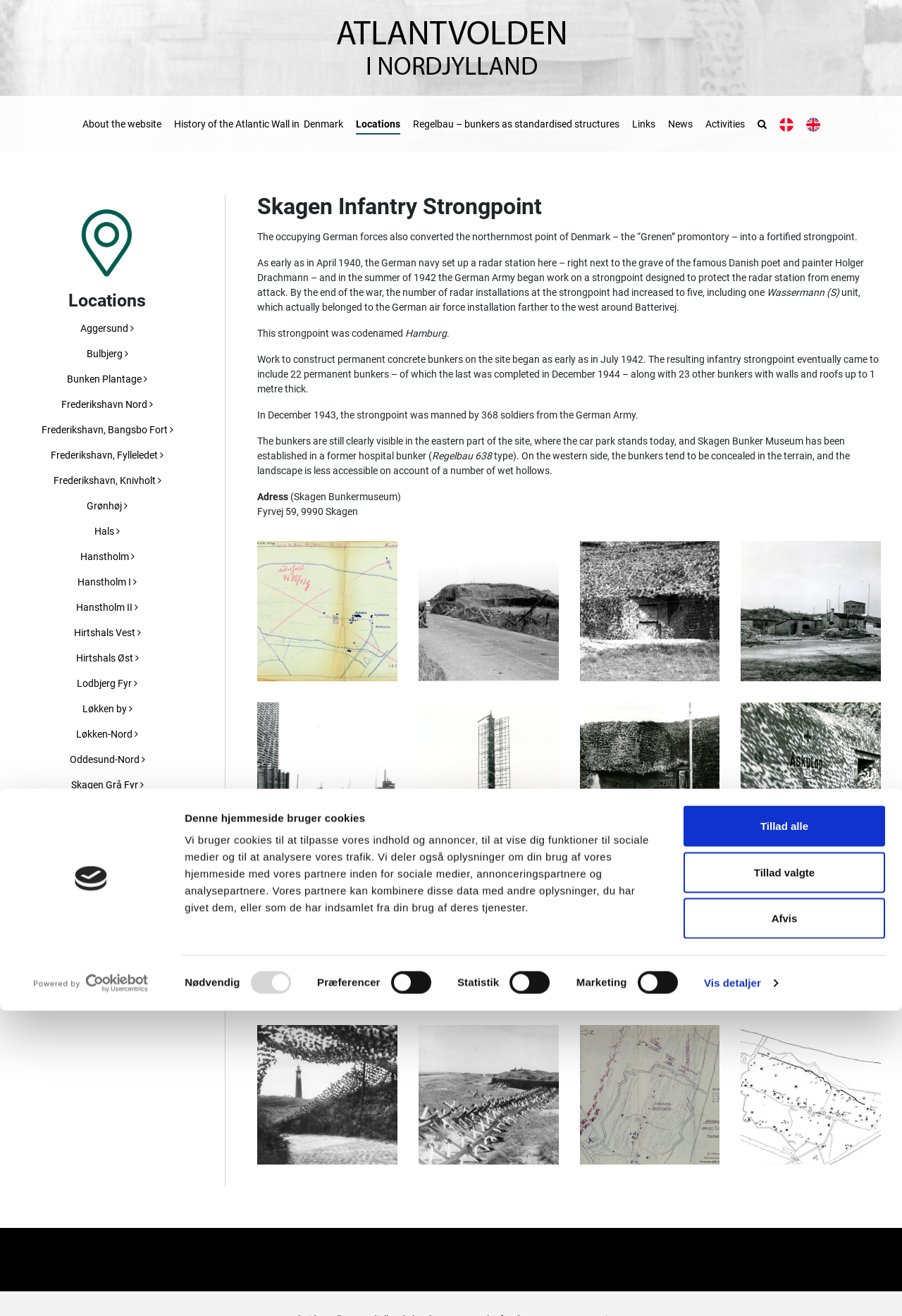Locate the bounding box coordinates of the area where you should click to accomplish the instruction: "Select Nødvendig".

[0.278, 0.655, 0.322, 0.672]